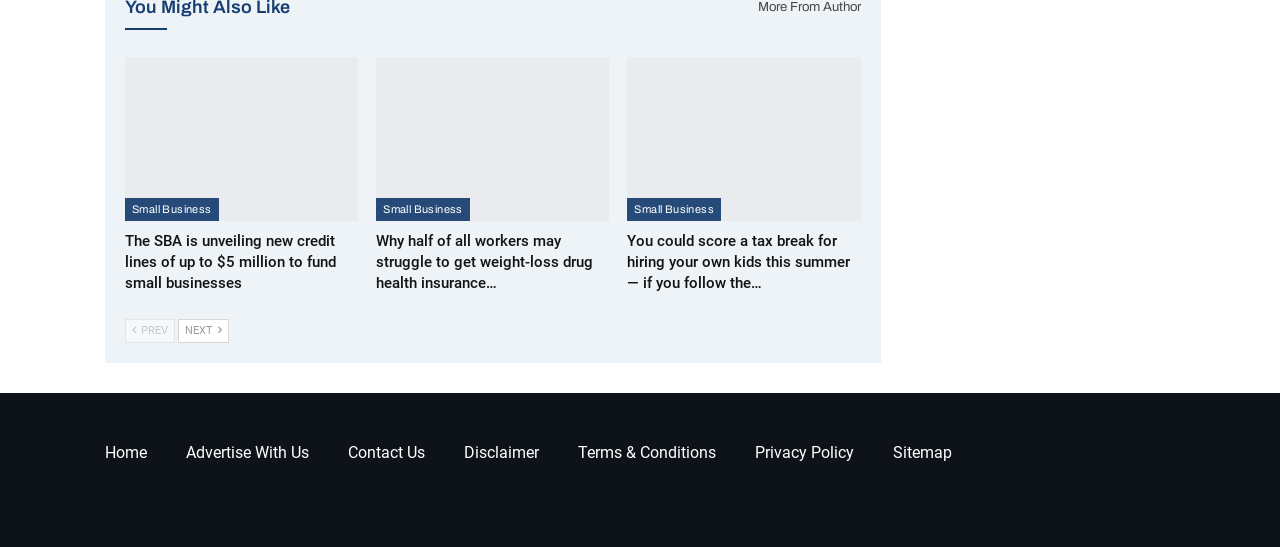Provide a brief response in the form of a single word or phrase:
How many links are present in the footer section?

7